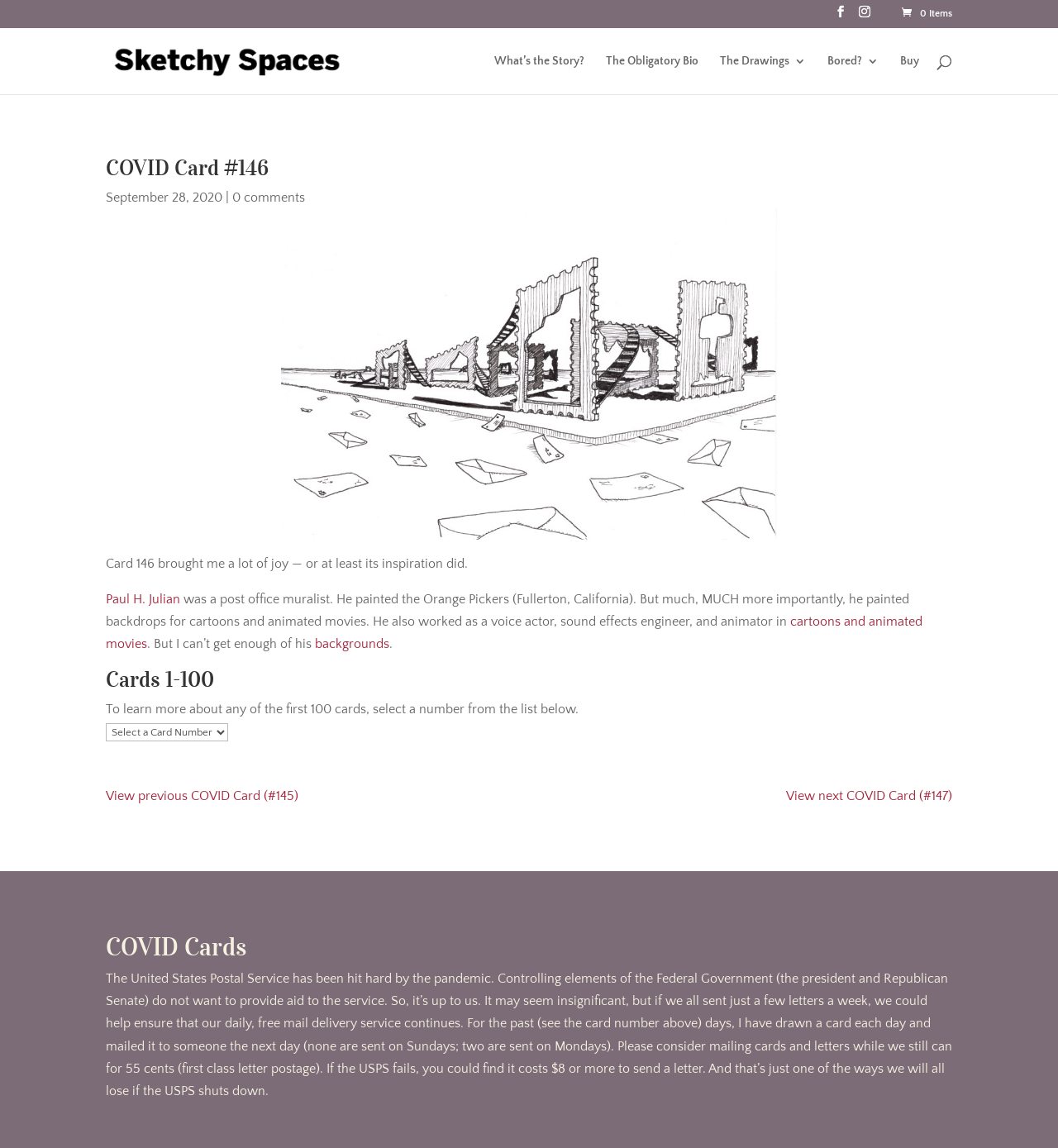Determine the bounding box coordinates of the clickable element to complete this instruction: "View next COVID Card". Provide the coordinates in the format of four float numbers between 0 and 1, [left, top, right, bottom].

[0.743, 0.687, 0.9, 0.7]